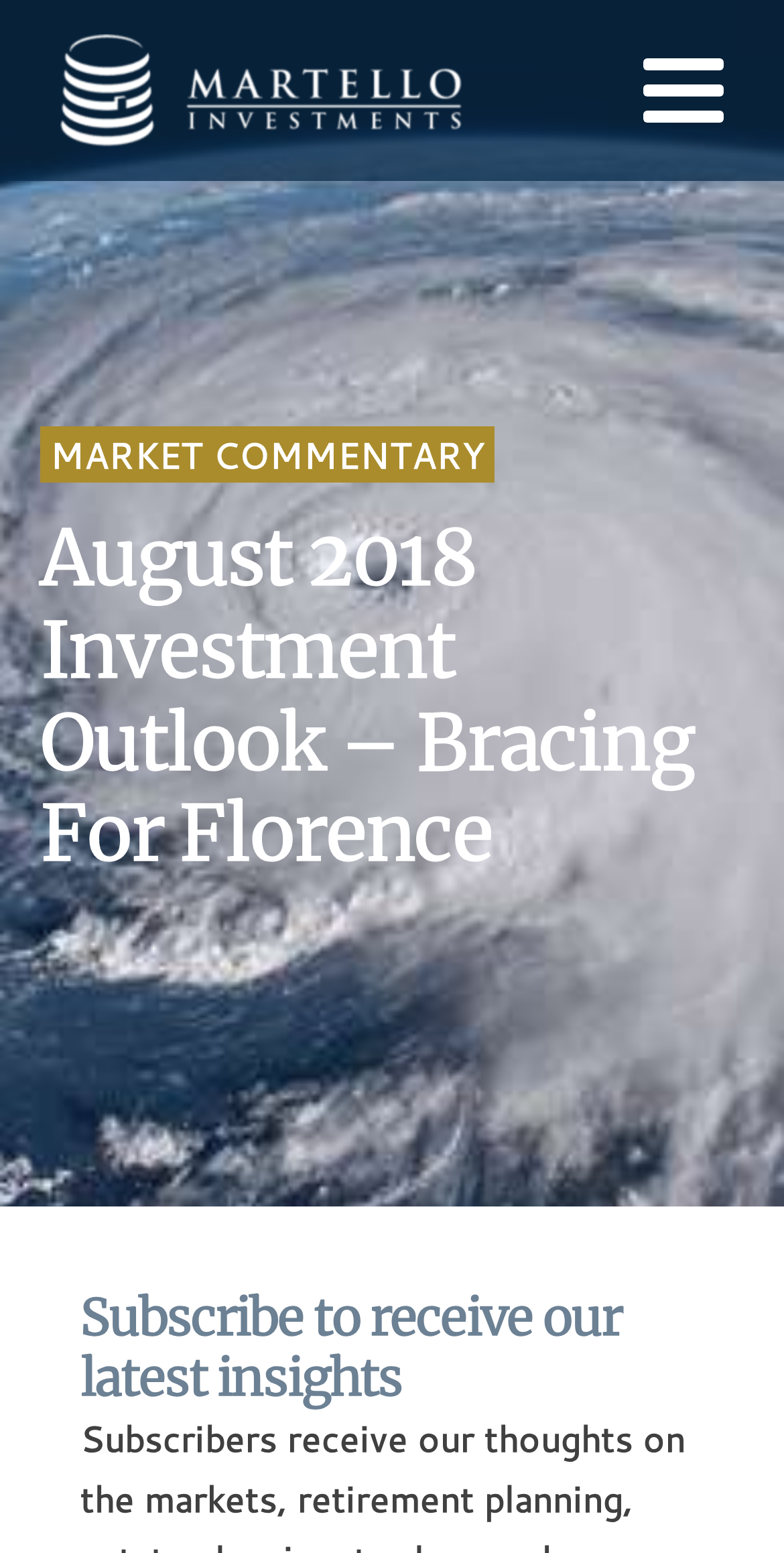Extract the primary header of the webpage and generate its text.

August 2018 Investment Outlook – Bracing For Florence